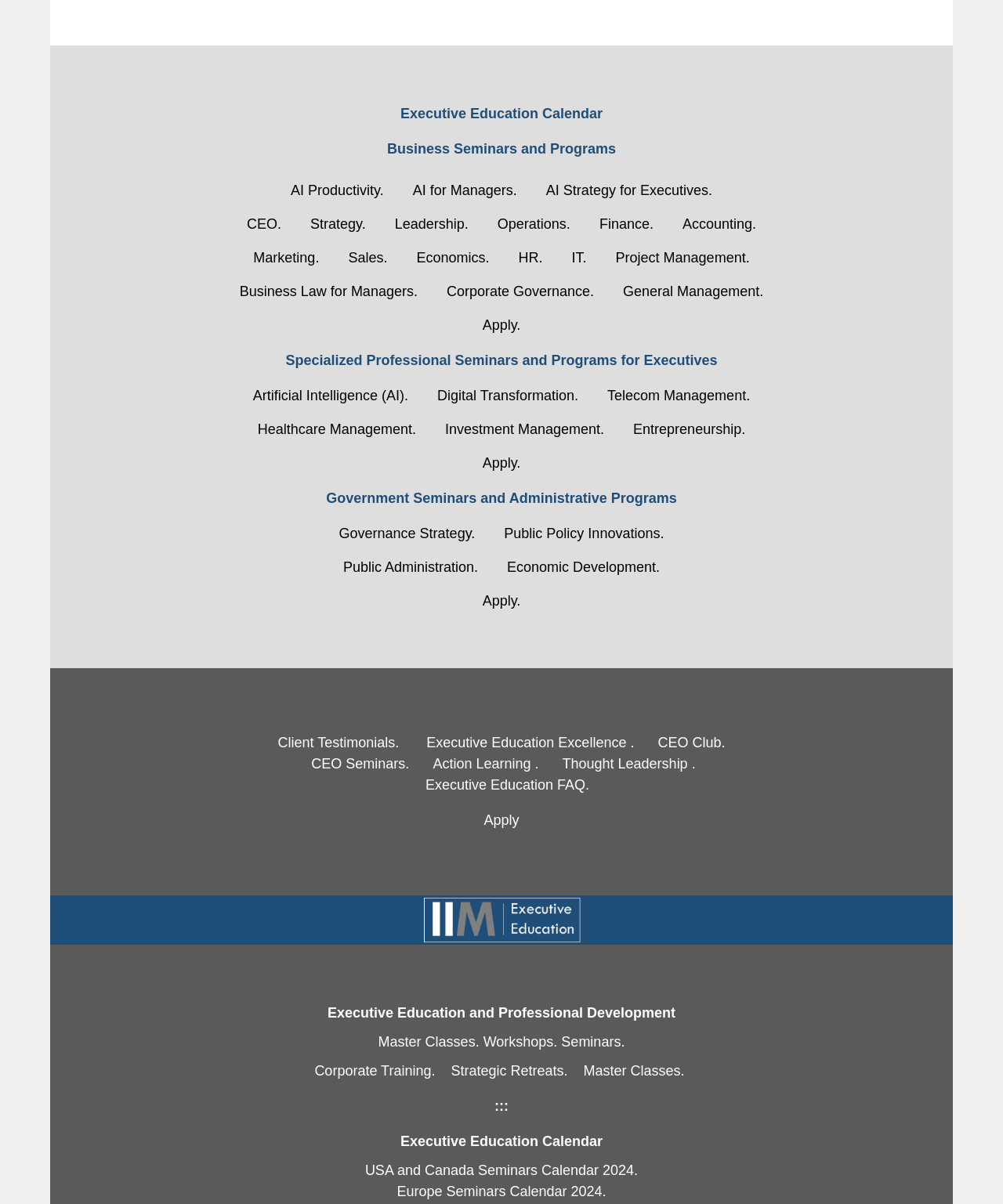Consider the image and give a detailed and elaborate answer to the question: 
What type of education is offered on this website?

Based on the webpage content, it appears that the website offers executive education and professional development programs, including seminars, workshops, and master classes for government, investment, and business CEOs in USA, Canada, and Europe.